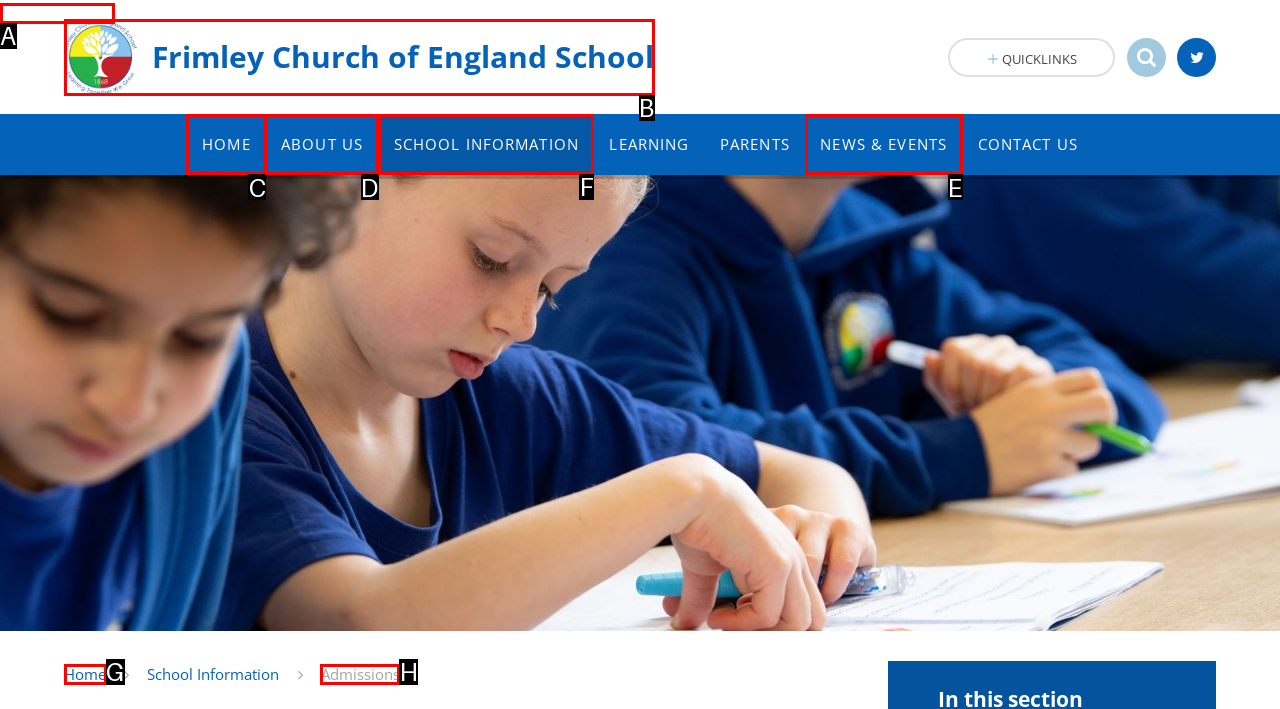Determine which HTML element to click on in order to complete the action: view school information.
Reply with the letter of the selected option.

F